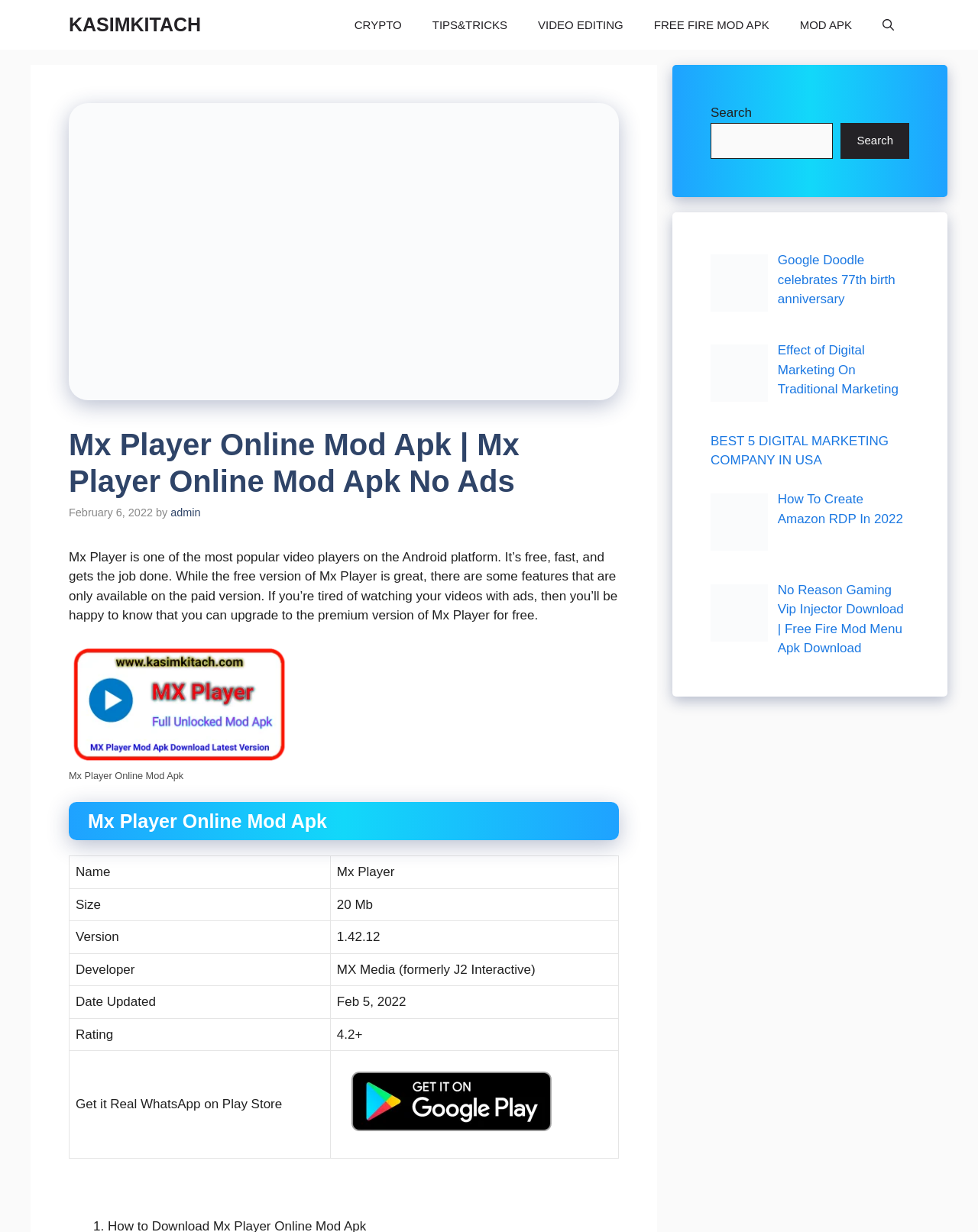What is the rating of Mx Player?
Please provide a detailed and comprehensive answer to the question.

The table on the webpage provides information about the Mx Player, and the row with the 'Rating' column has a value of '4.2+'.